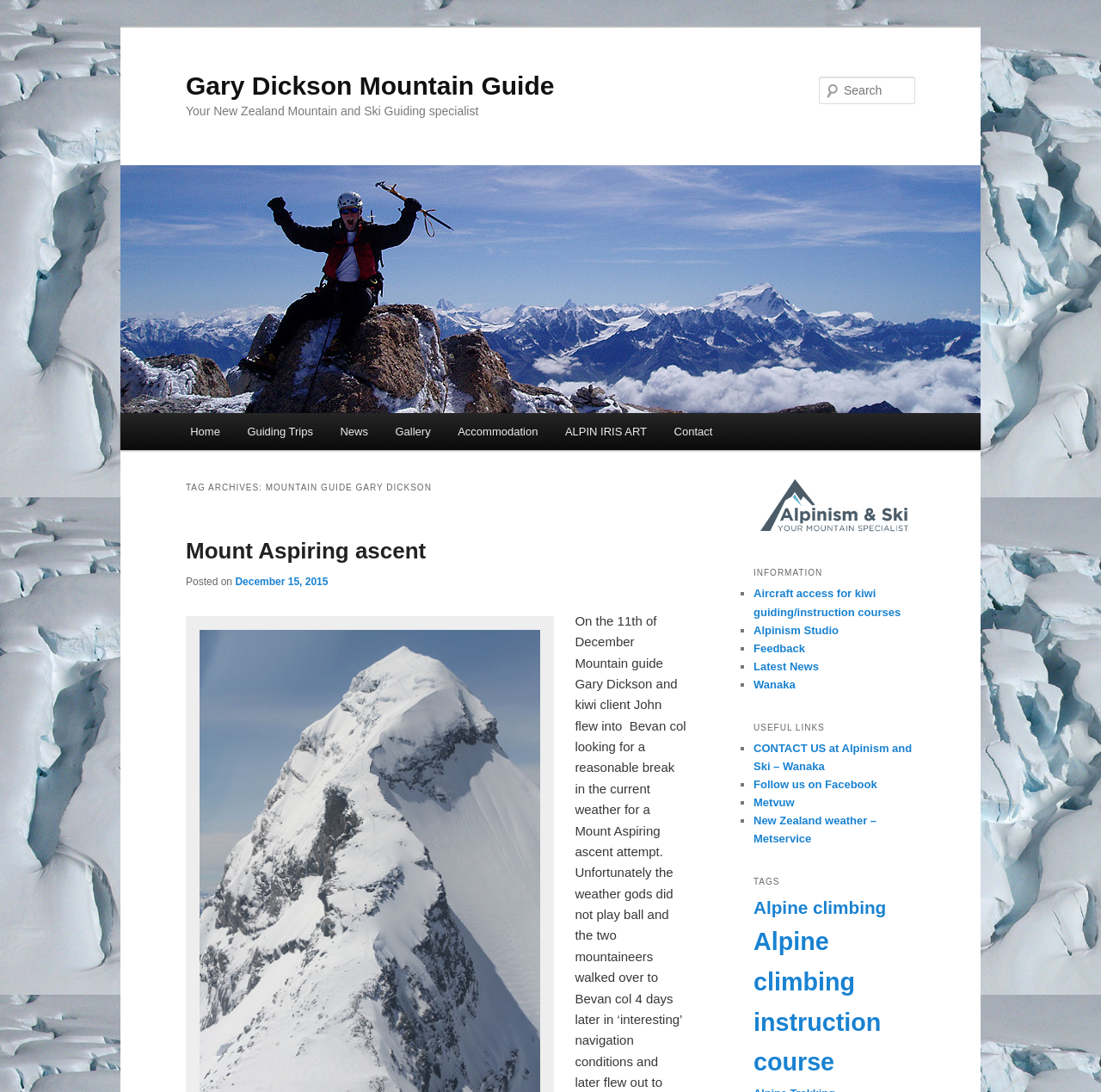Please identify the bounding box coordinates of the element that needs to be clicked to perform the following instruction: "Go to the home page".

[0.16, 0.378, 0.212, 0.412]